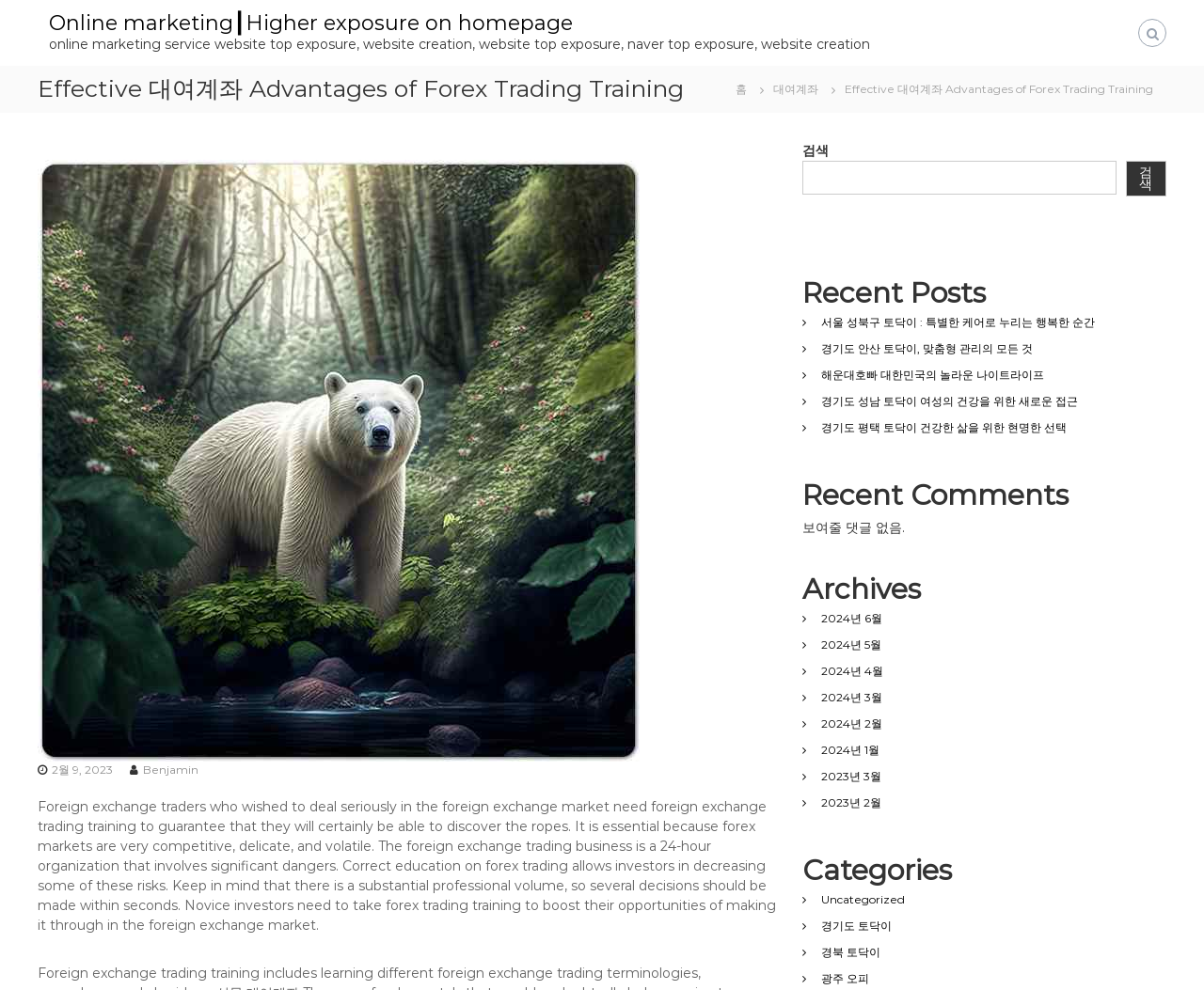Find the bounding box coordinates for the area you need to click to carry out the instruction: "Click on the '홈' link". The coordinates should be four float numbers between 0 and 1, indicated as [left, top, right, bottom].

[0.6, 0.081, 0.631, 0.098]